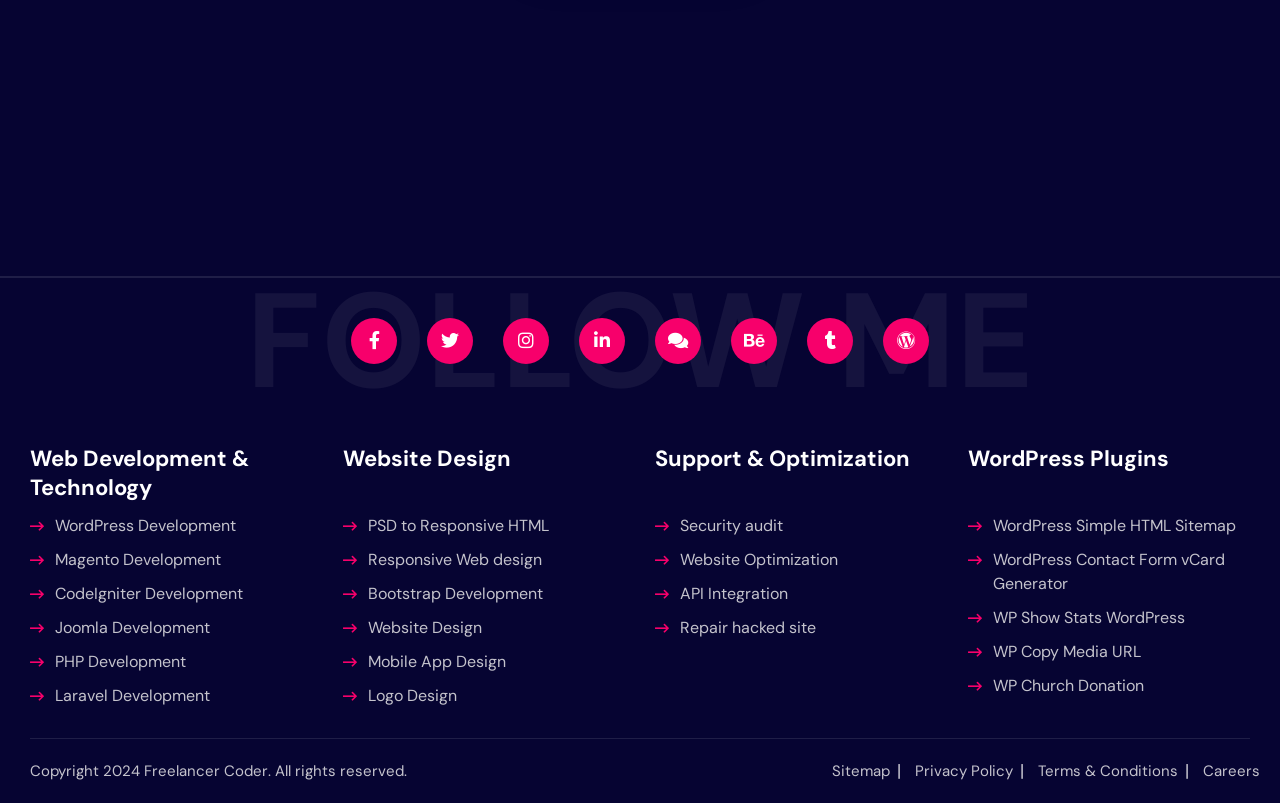Kindly determine the bounding box coordinates of the area that needs to be clicked to fulfill this instruction: "Check Security audit".

[0.512, 0.634, 0.612, 0.676]